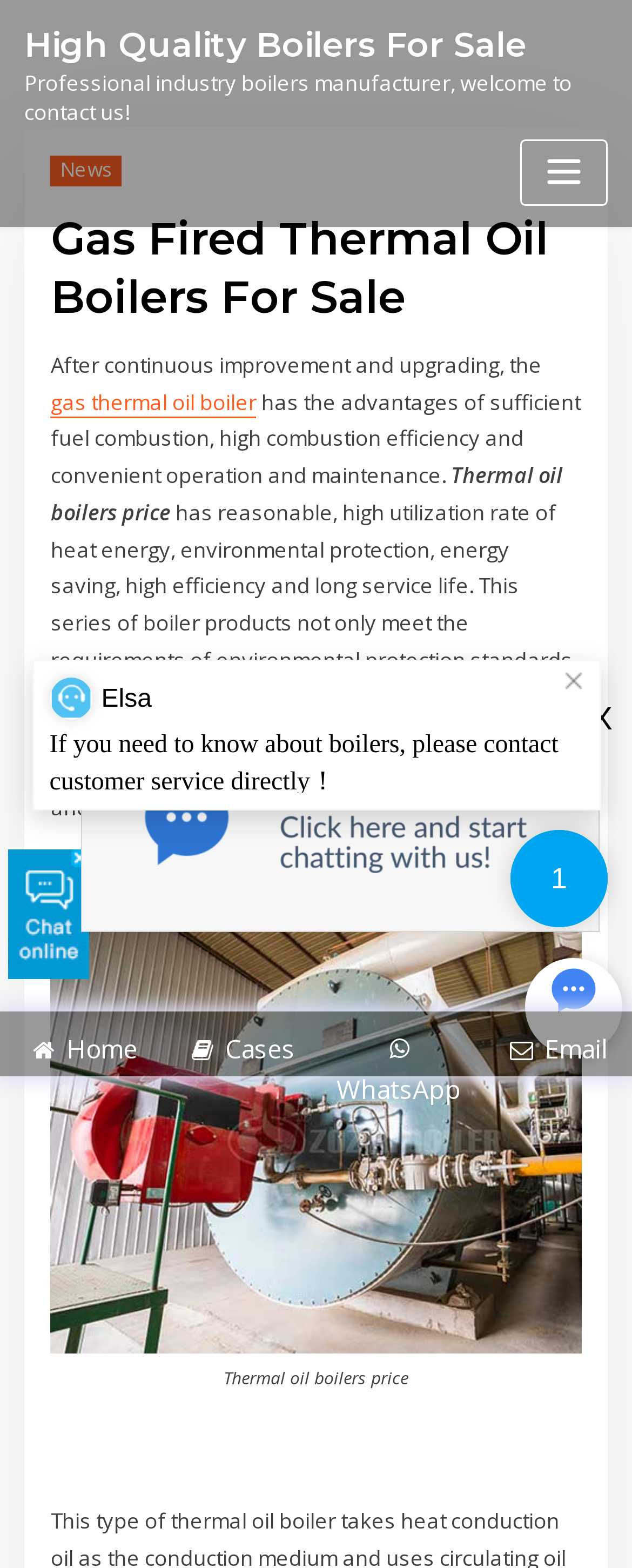What are the advantages of gas thermal oil boilers?
Based on the image, provide a one-word or brief-phrase response.

Sufficient fuel combustion, high combustion efficiency, convenient operation and maintenance